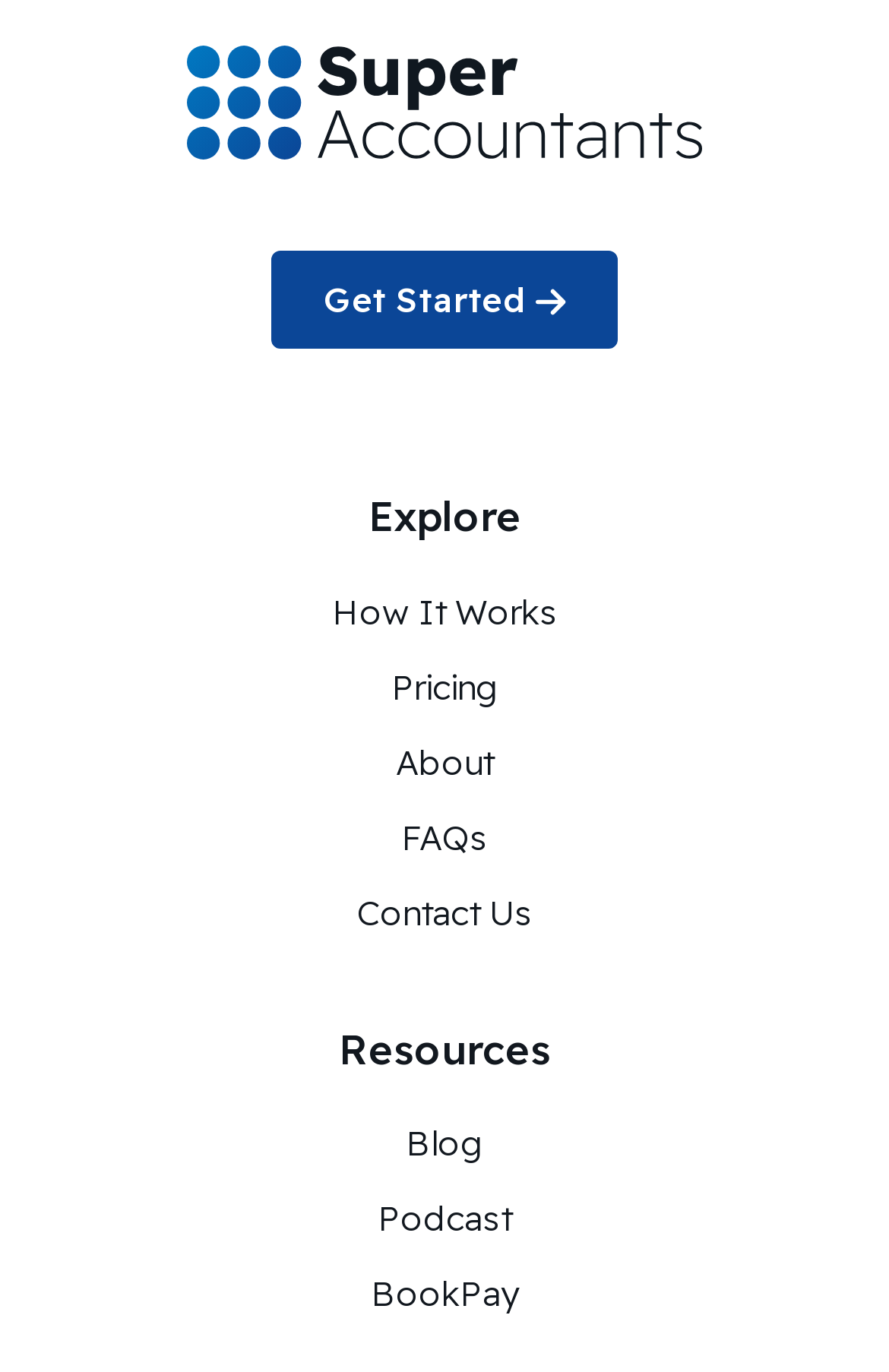Examine the image and give a thorough answer to the following question:
What is the second link on the webpage?

The second link on the webpage can be found by comparing the y1, y2 coordinates of the links. The link 'Get Started' has a higher y1, y2 coordinate than the 'SuperAccountants' link, indicating that it is the second link on the webpage.